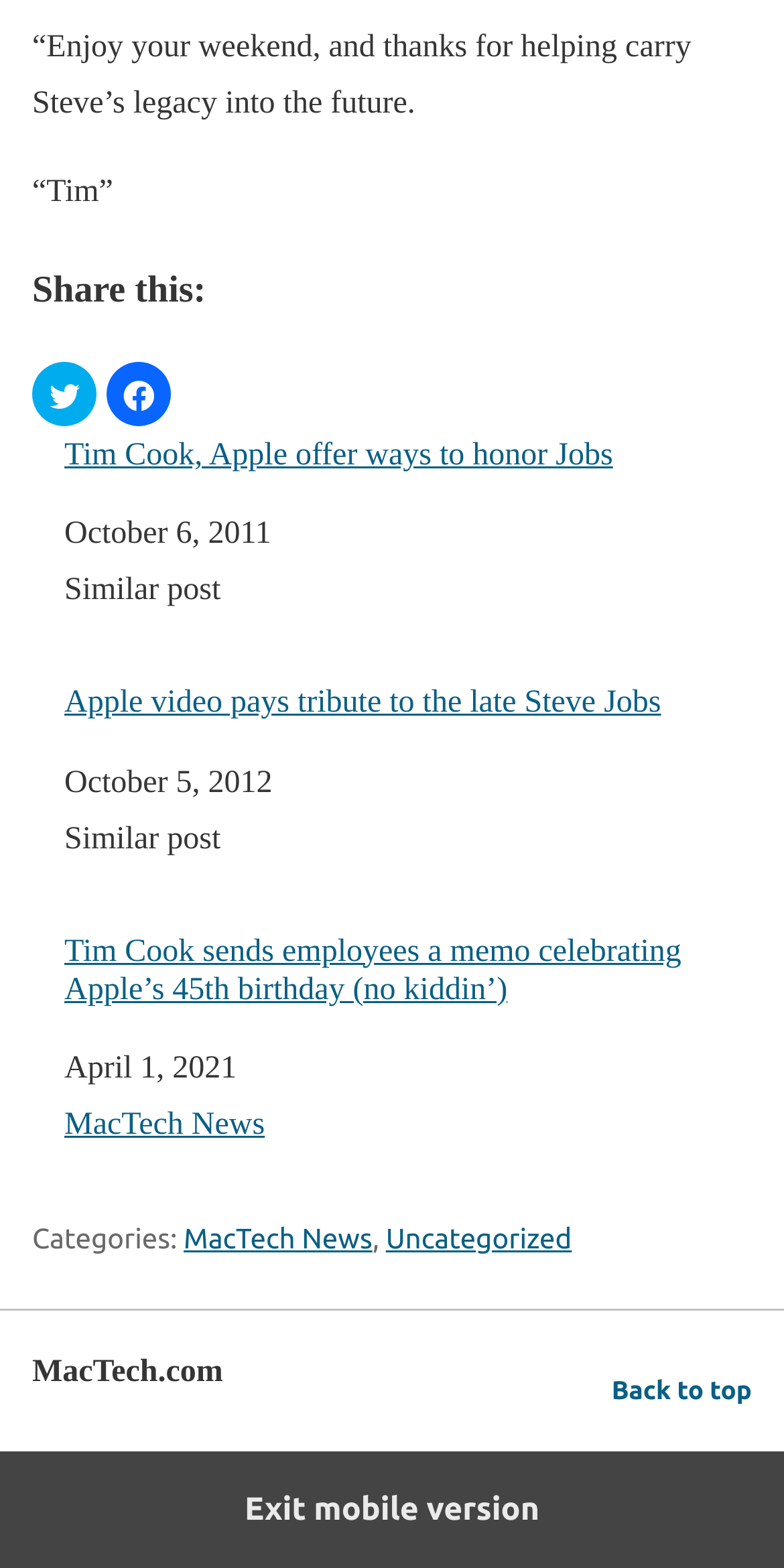Determine the bounding box coordinates for the UI element with the following description: "Exit mobile version". The coordinates should be four float numbers between 0 and 1, represented as [left, top, right, bottom].

[0.0, 0.926, 1.0, 1.0]